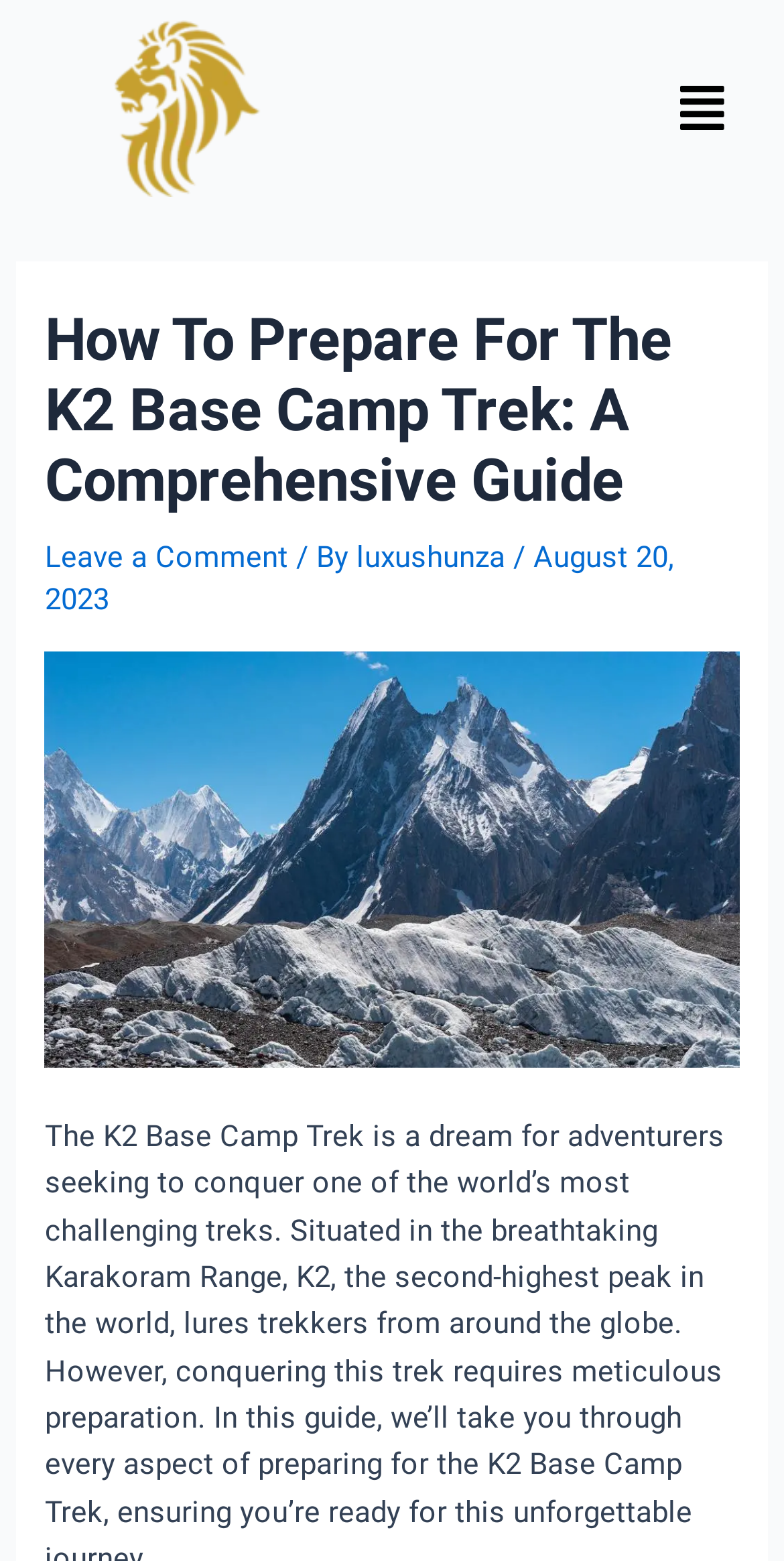Answer the question below with a single word or a brief phrase: 
When was the article published?

August 20, 2023